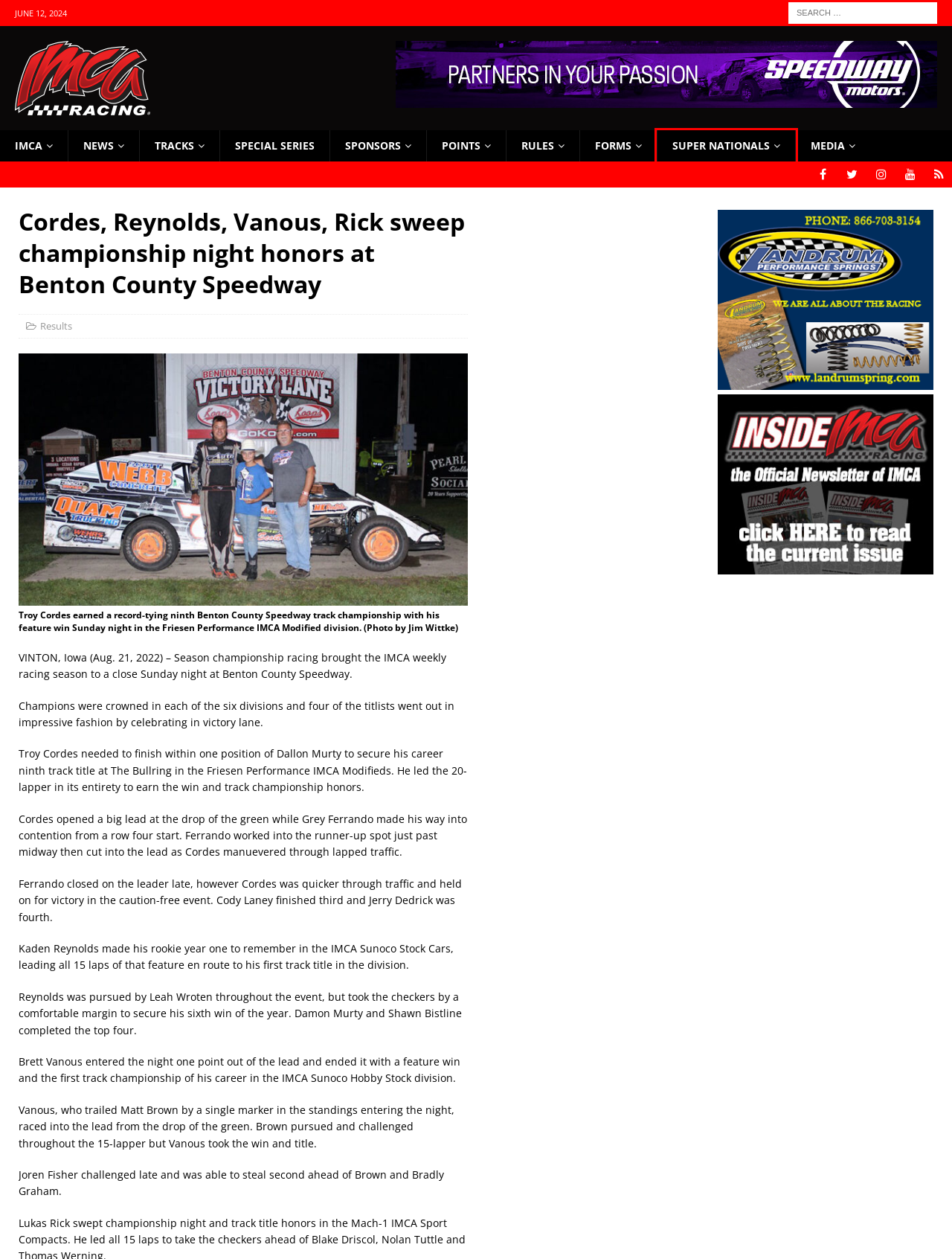You are presented with a screenshot of a webpage that includes a red bounding box around an element. Determine which webpage description best matches the page that results from clicking the element within the red bounding box. Here are the candidates:
A. Super Nationals - IMCA - International Motor Contest Association
B. Sponsors - IMCA - International Motor Contest Association
C. Points - IMCA - International Motor Contest Association
D. Home - IMCA - International Motor Contest Association
E. News Archives - IMCA - International Motor Contest Association
F. Series - IMCA - International Motor Contest Association
G. Results Archives - IMCA - International Motor Contest Association
H. Forms - IMCA - International Motor Contest Association

A